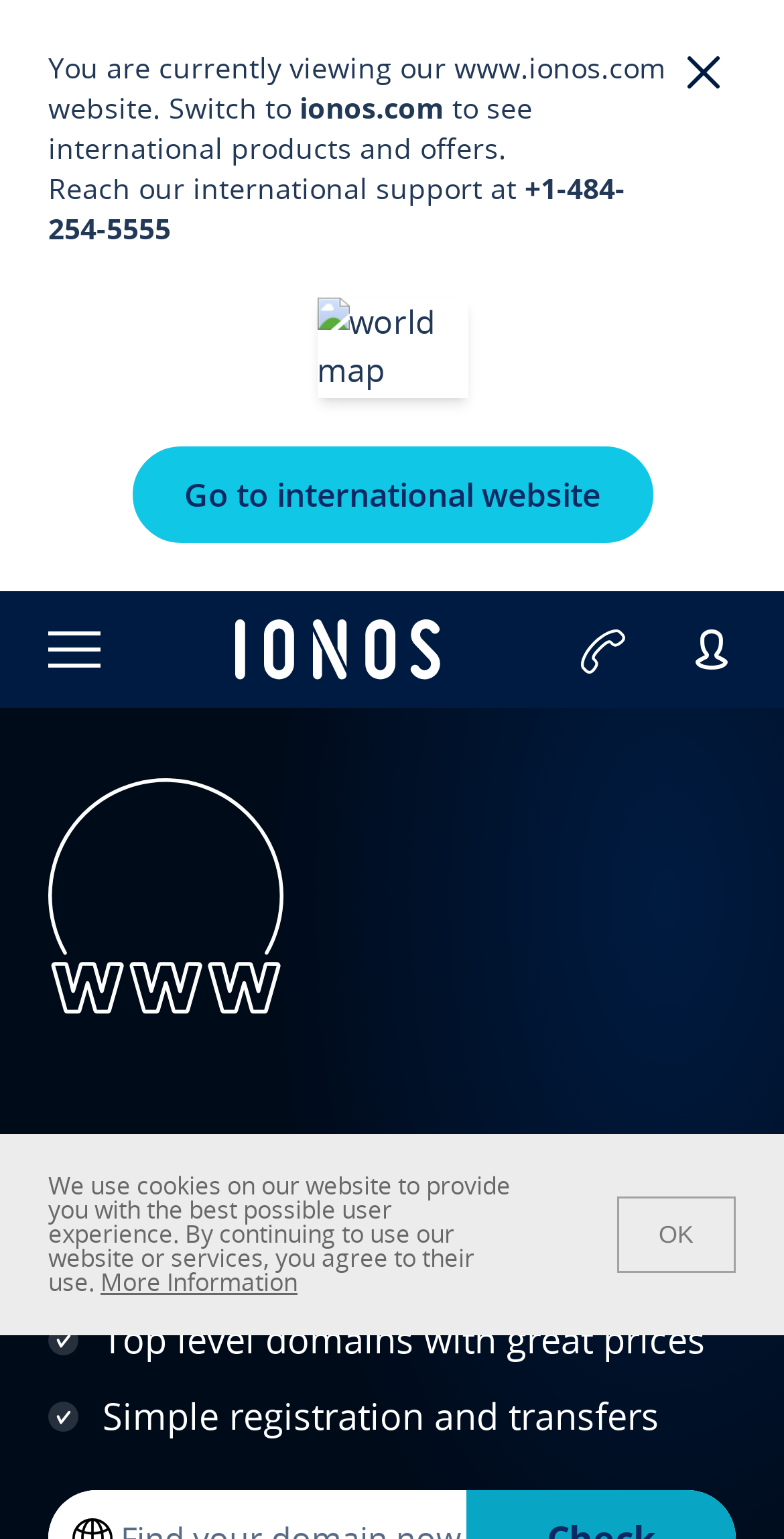Using a single word or phrase, answer the following question: 
What is the purpose of the button with the text 'Close'?

To close a dialog or notification